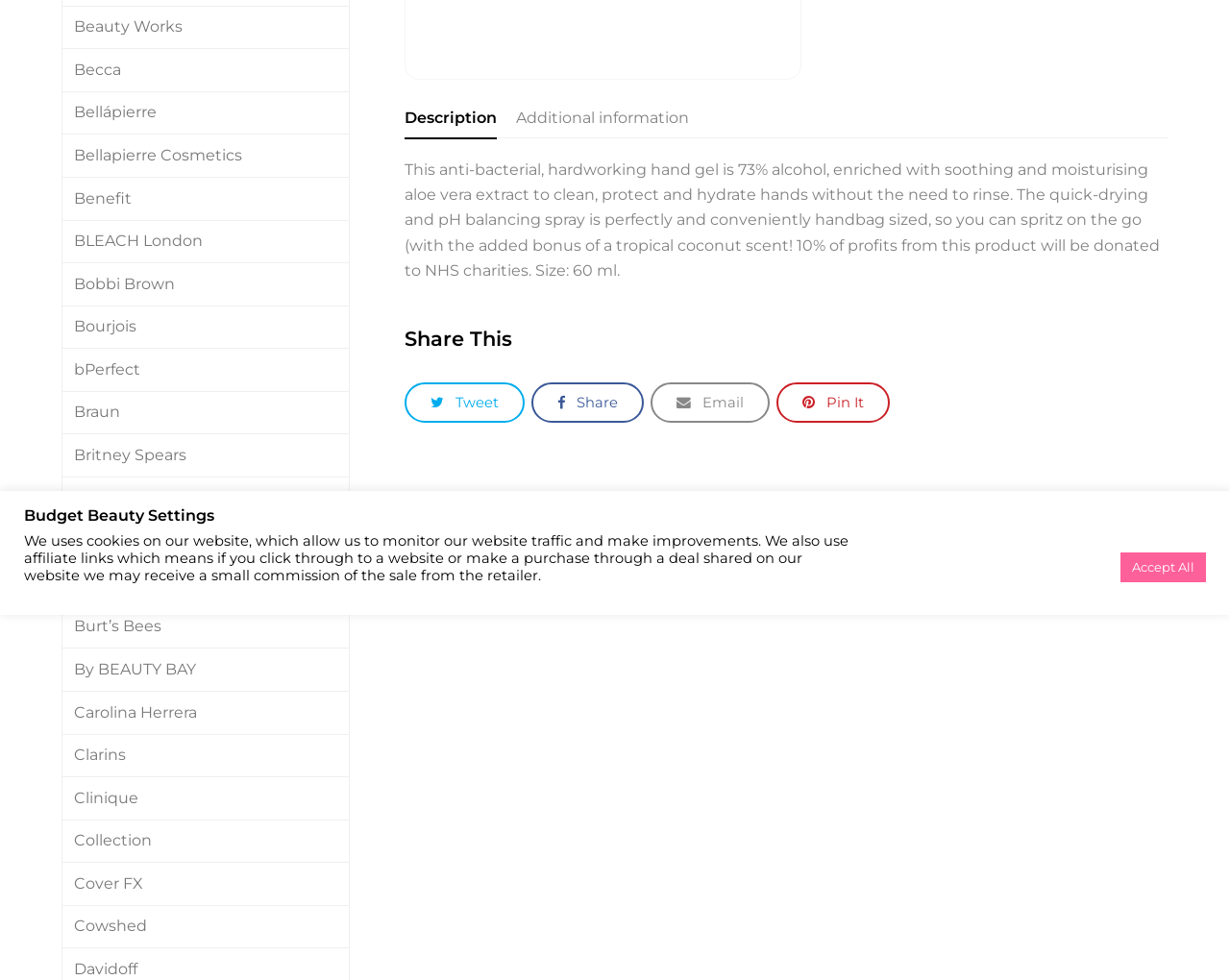Based on the element description: "By BEAUTY BAY", identify the UI element and provide its bounding box coordinates. Use four float numbers between 0 and 1, [left, top, right, bottom].

[0.05, 0.662, 0.284, 0.706]